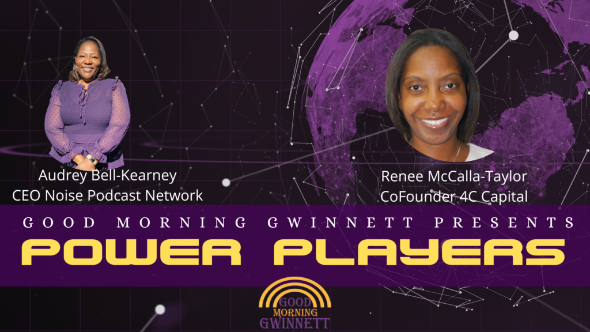Please reply to the following question using a single word or phrase: 
Who is the CEO of Noise Podcast Network?

Audrey Bell-Kearney